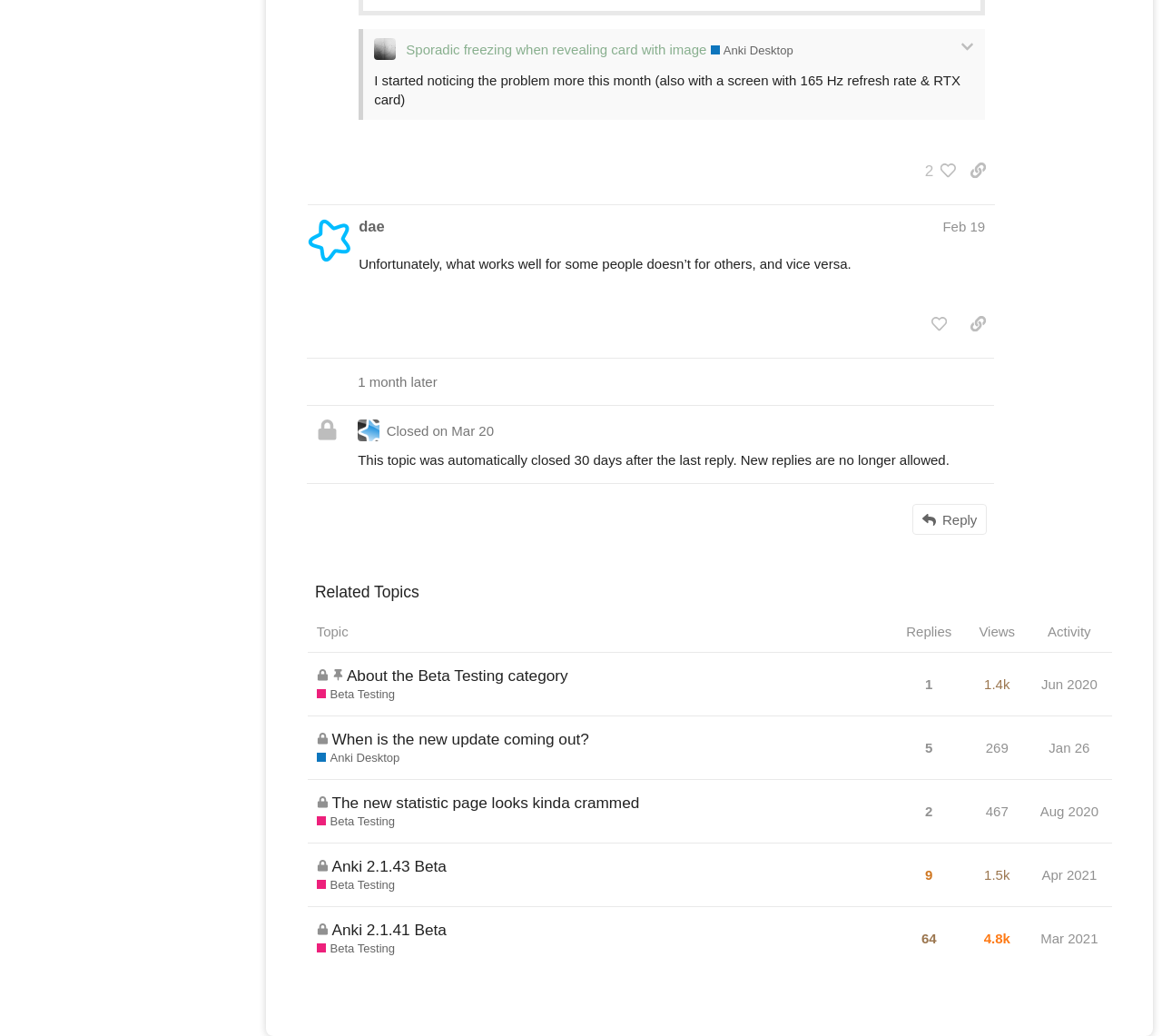Pinpoint the bounding box coordinates of the element you need to click to execute the following instruction: "Click the 'Reply' button". The bounding box should be represented by four float numbers between 0 and 1, in the format [left, top, right, bottom].

[0.786, 0.487, 0.849, 0.517]